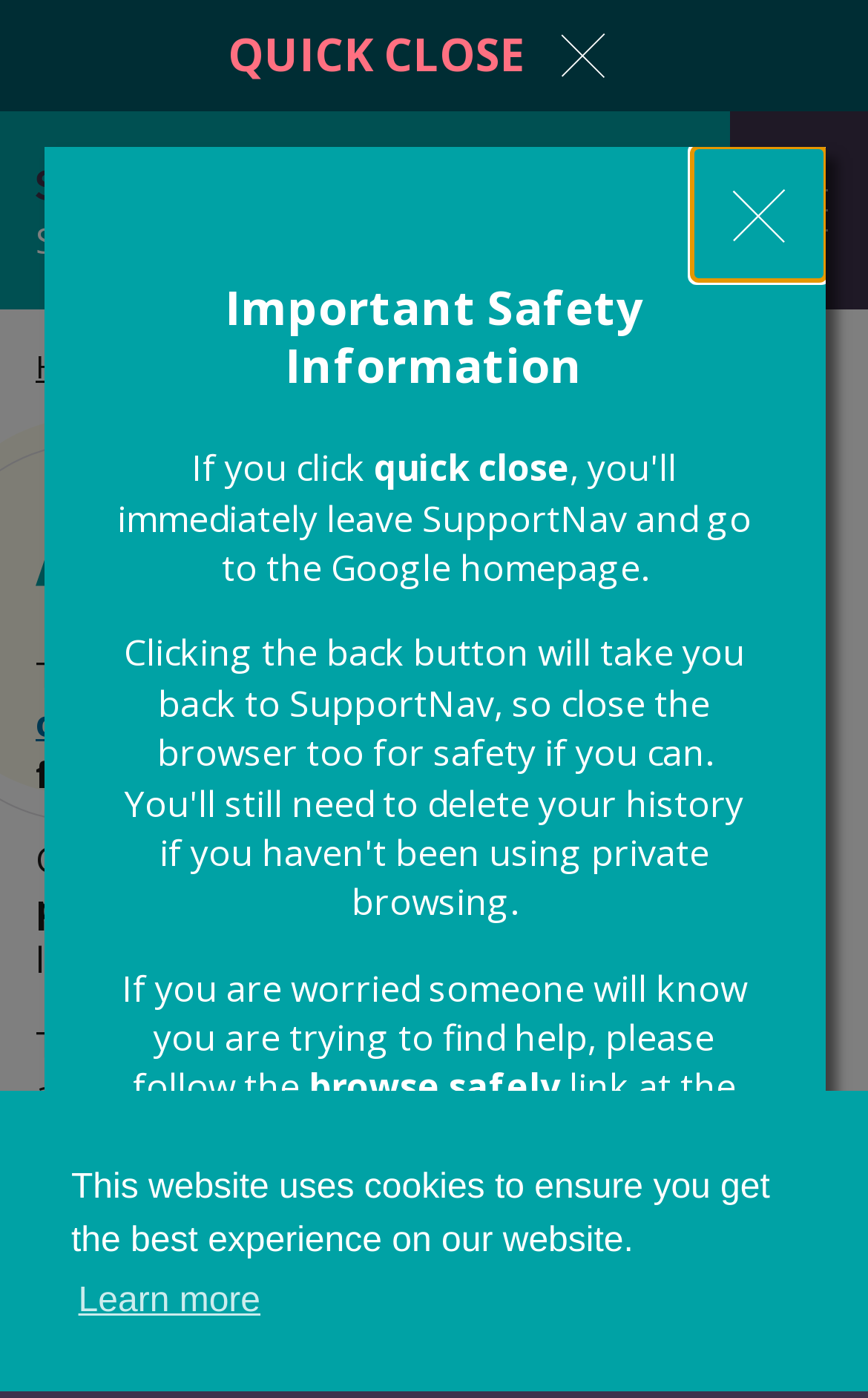Please find the bounding box coordinates of the element that needs to be clicked to perform the following instruction: "Click the 'QUICK CLOSE' link". The bounding box coordinates should be four float numbers between 0 and 1, represented as [left, top, right, bottom].

[0.0, 0.0, 1.0, 0.08]